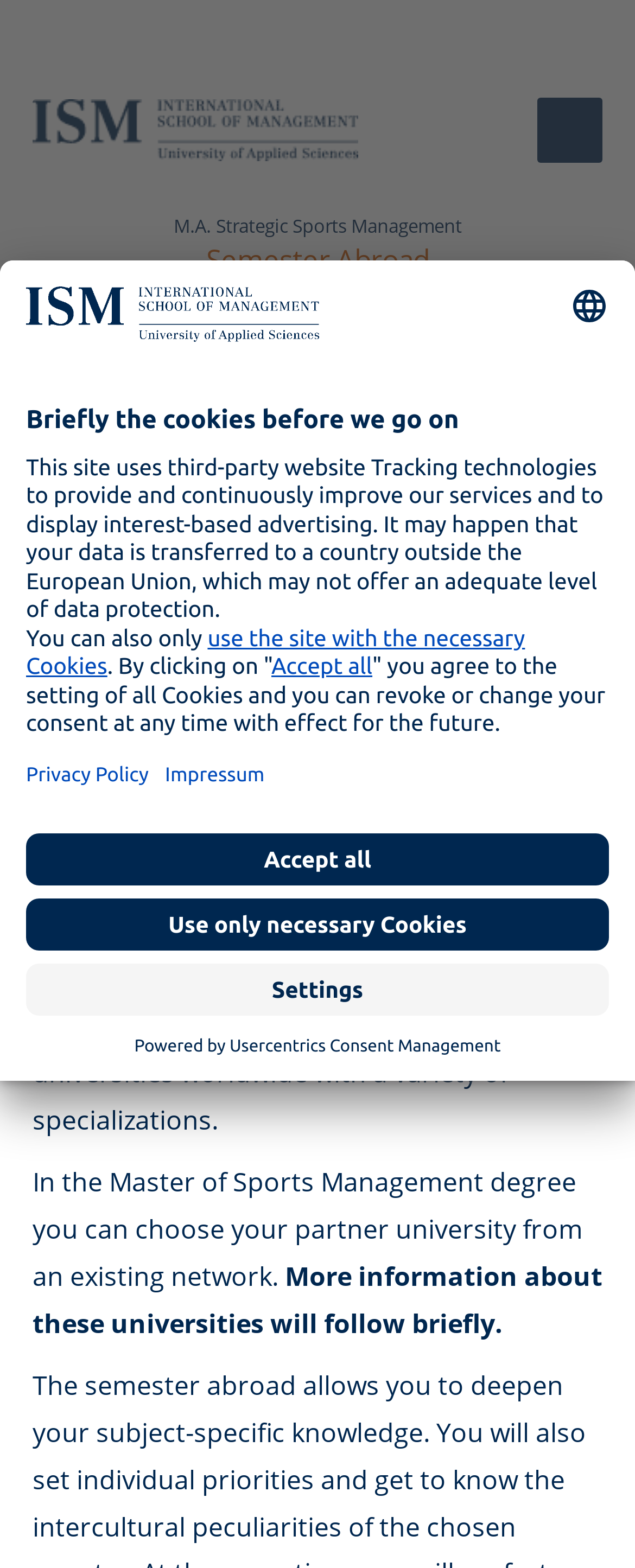Give a detailed account of the webpage, highlighting key information.

The webpage appears to be the website of the International School of Management (ISM), a state-recognized, non-profit private university with campuses in several German cities. 

At the top left corner, there is the ISM logo. Below it, there are two headings: "M.A. Strategic Sports Management" and "Semester Abroad". 

To the right of the headings, there is a section with the title "QUICK LINKS" and an icon. Below this section, there is a large image related to gaining international experience in sports management. 

Above the image, there is a heading "Gain valuable international experience" and a paragraph of text describing the integrated semester abroad program in the Master of Sports Management degree. 

Below the image, there are two paragraphs of text providing more information about the program and the partner universities. 

On the right side of the page, there are three links: "Info download", "Send a message", and "Application". 

Above these links, there is a button "Open Privacy settings". When clicked, a dialog box appears with a heading "Briefly the cookies before we go on" and a long paragraph of text explaining the use of cookies on the website. 

The dialog box also contains several buttons and links, including "Select language", "Accept all", "Open Privacy Policy", and "Open Impressum". 

At the bottom of the page, there are three buttons: "More Information", "Use only necessary Cookies", and "Accept all". 

Finally, there is a line of text at the very bottom of the page with the phrase "Powered by" and a link to "Usercentrics Consent Management".